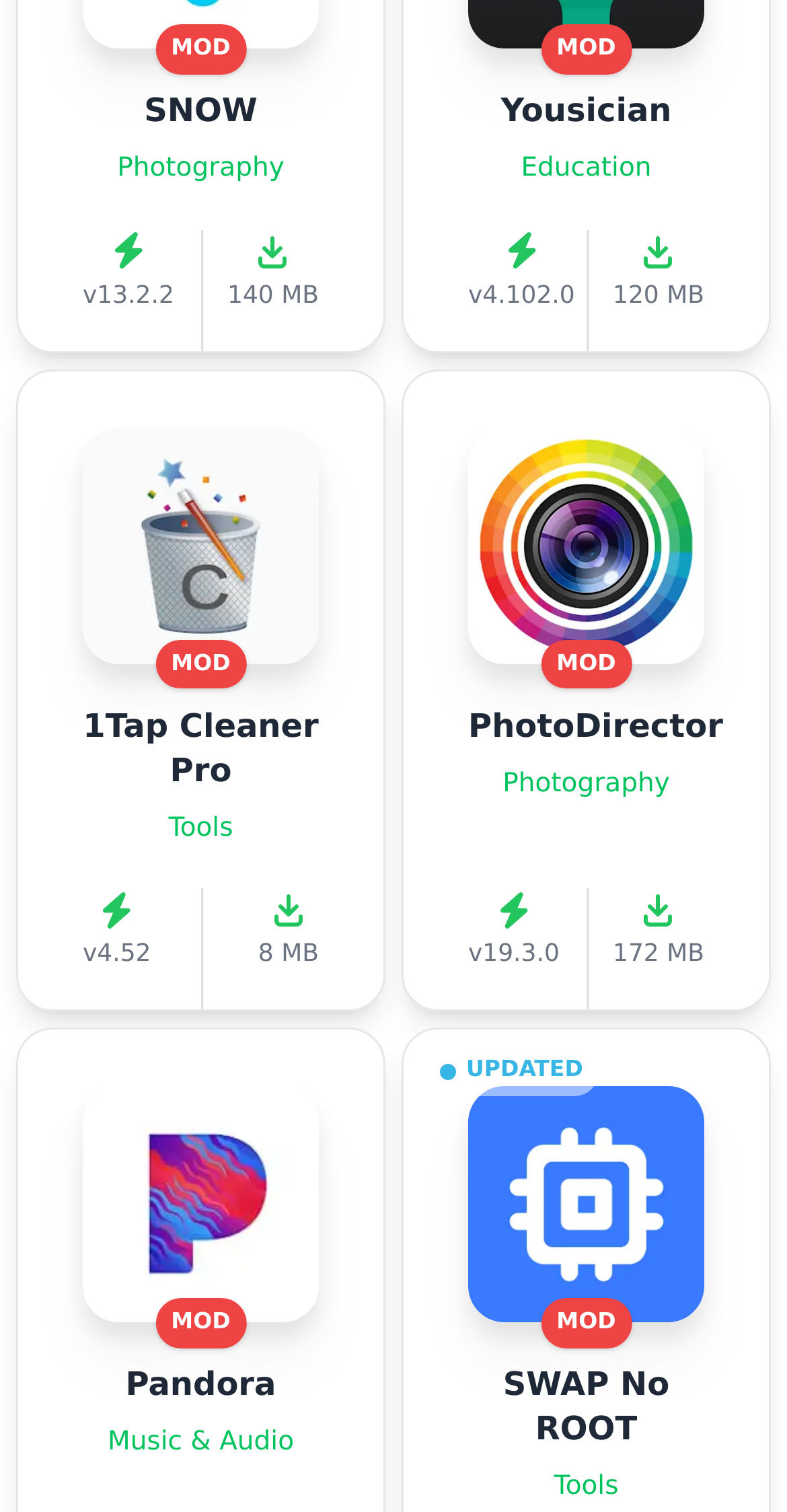What is the version of the PhotoDirector app?
Look at the image and answer with only one word or phrase.

v19.3.0